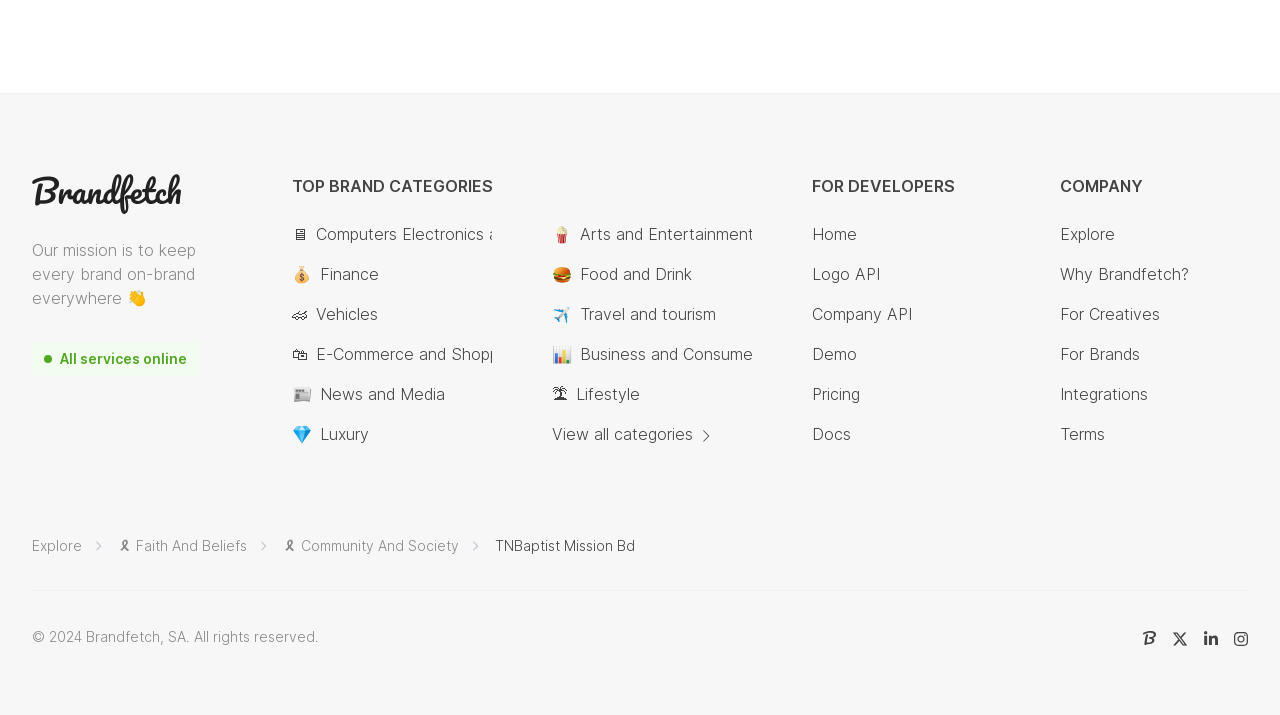What is the name of the company?
Using the visual information, reply with a single word or short phrase.

Brandfetch